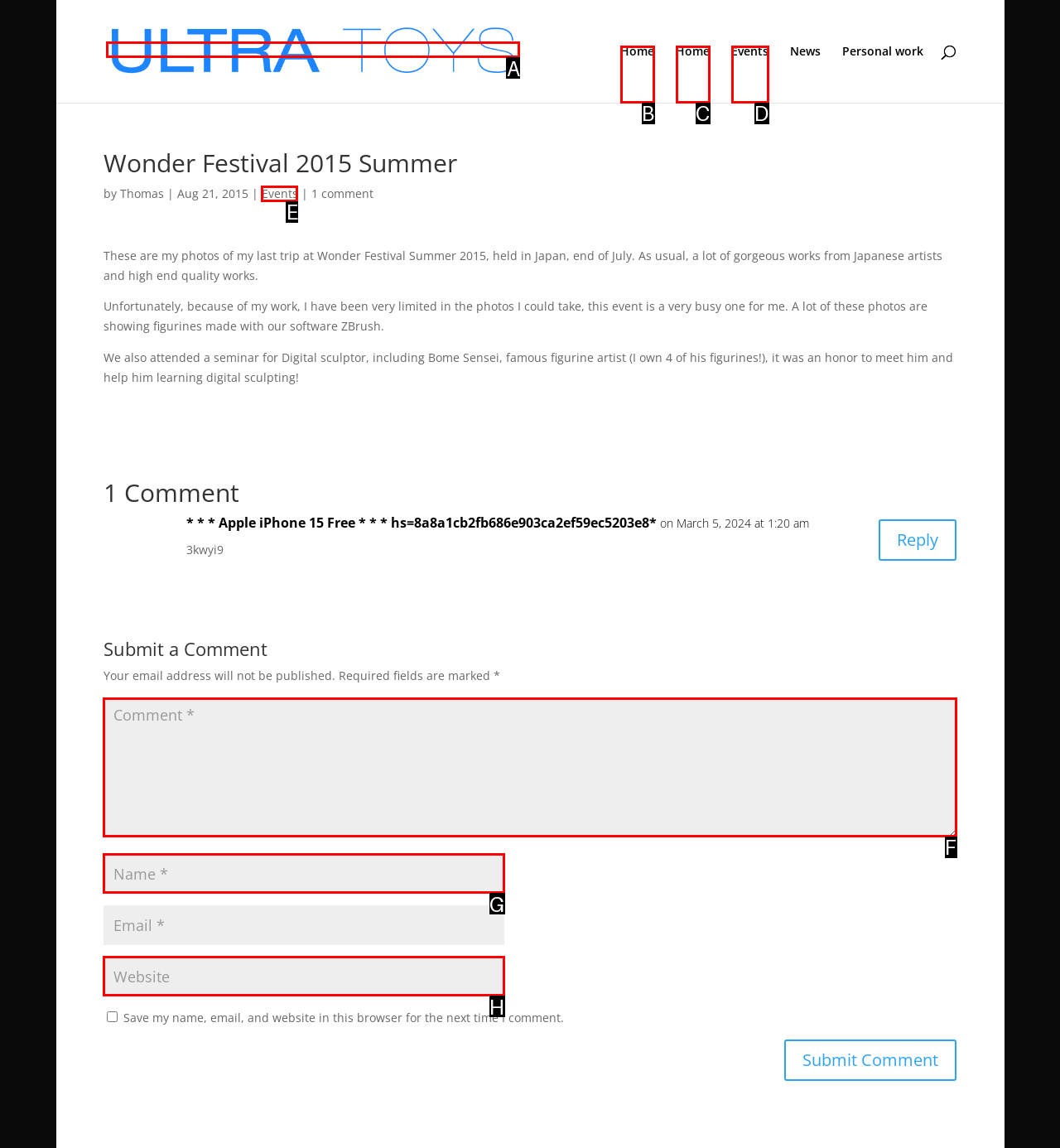Identify the option that corresponds to the description: input value="Comment *" name="comment" 
Provide the letter of the matching option from the available choices directly.

F